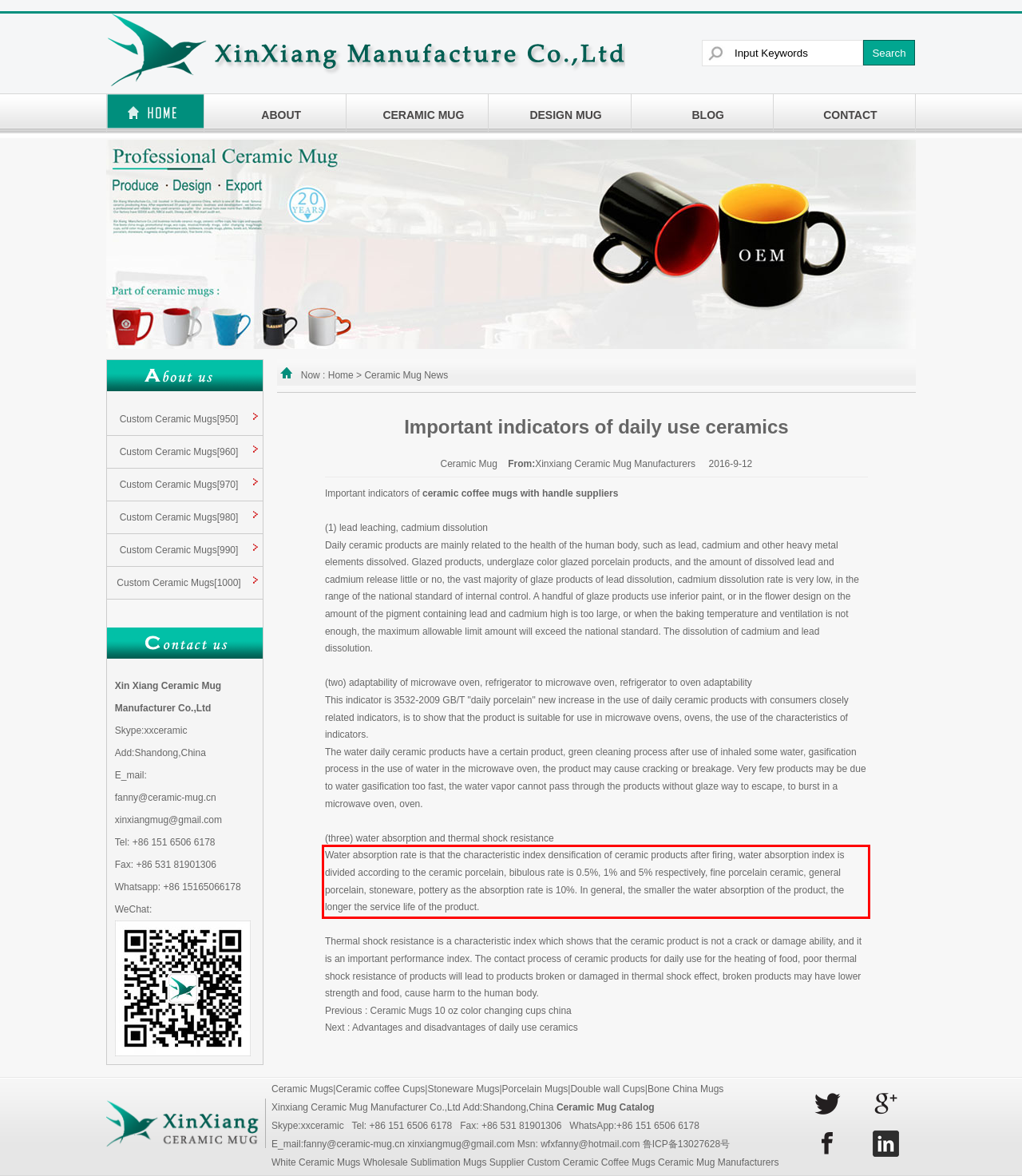Examine the webpage screenshot and use OCR to obtain the text inside the red bounding box.

Water absorption rate is that the characteristic index densification of ceramic products after firing, water absorption index is divided according to the ceramic porcelain, bibulous rate is 0.5%, 1% and 5% respectively, fine porcelain ceramic, general porcelain, stoneware, pottery as the absorption rate is 10%. In general, the smaller the water absorption of the product, the longer the service life of the product.